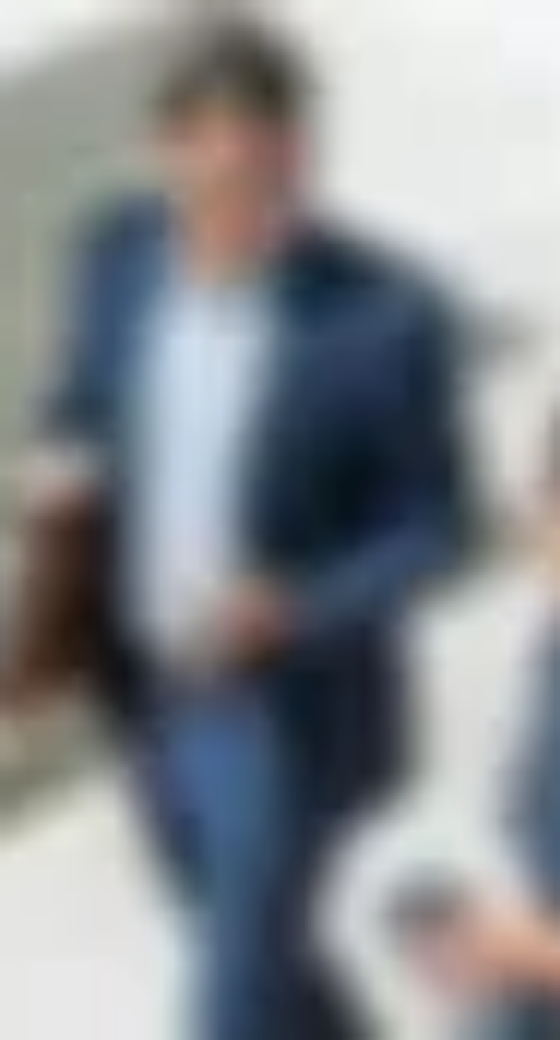Break down the image and describe each part extensively.

The image captures a moment of a casually sophisticated individual dressed in a dark blazer paired with a light blue shirt. This person appears to be engaged in their busy day, holding a coffee cup in one hand and a smartphone in the other, signaling a blend of professionalism and modern lifestyle. They are surrounded by a light, open environment, showcasing contemporary architecture that suggests a bustling urban setting. This scene is indicative of the everyday hustle, where individuals juggle their responsibilities while finding small moments of enjoyment, such as savoring a cup of coffee.